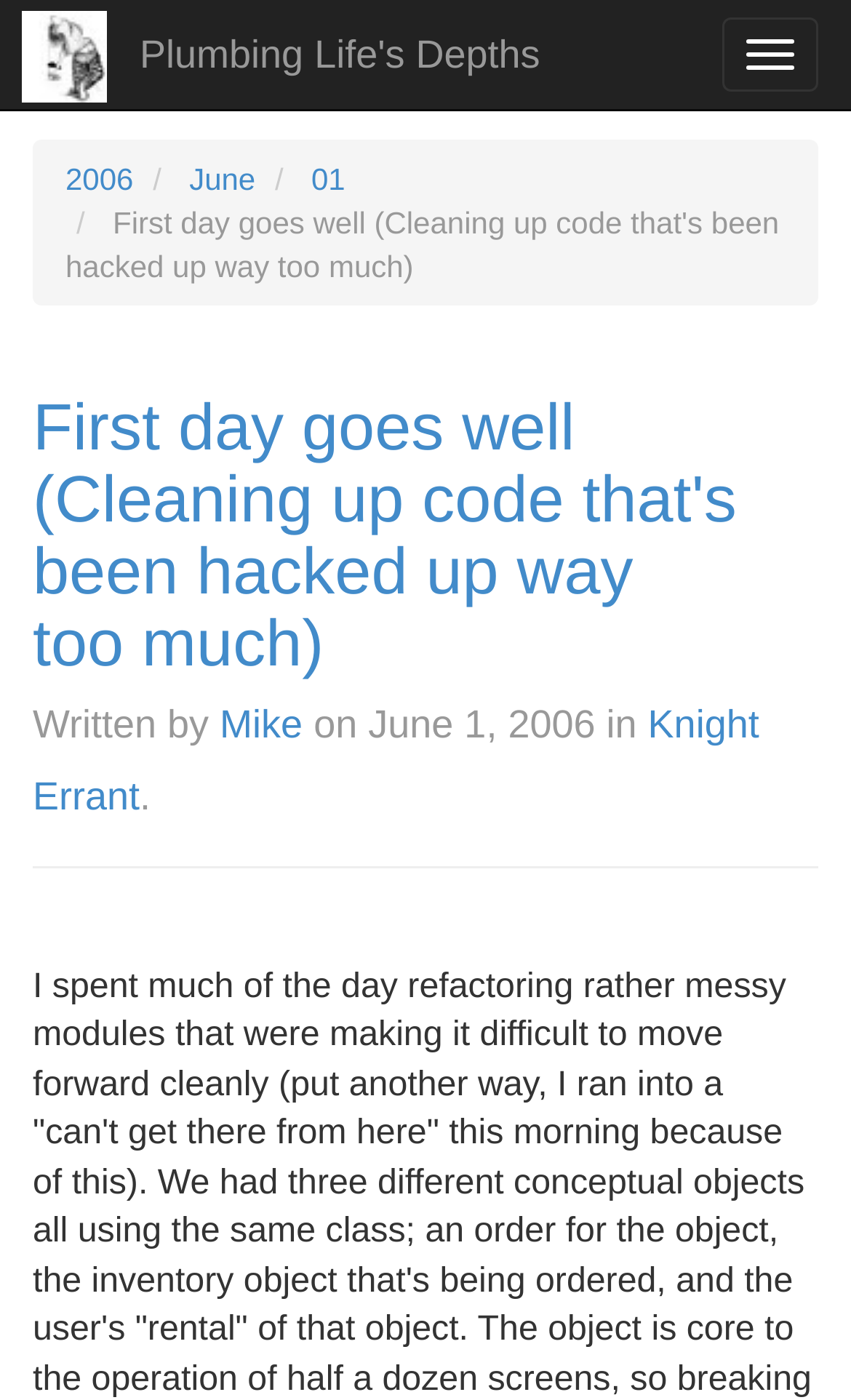Provide a brief response to the question below using one word or phrase:
What is the date of the blog post?

June 1, 2006